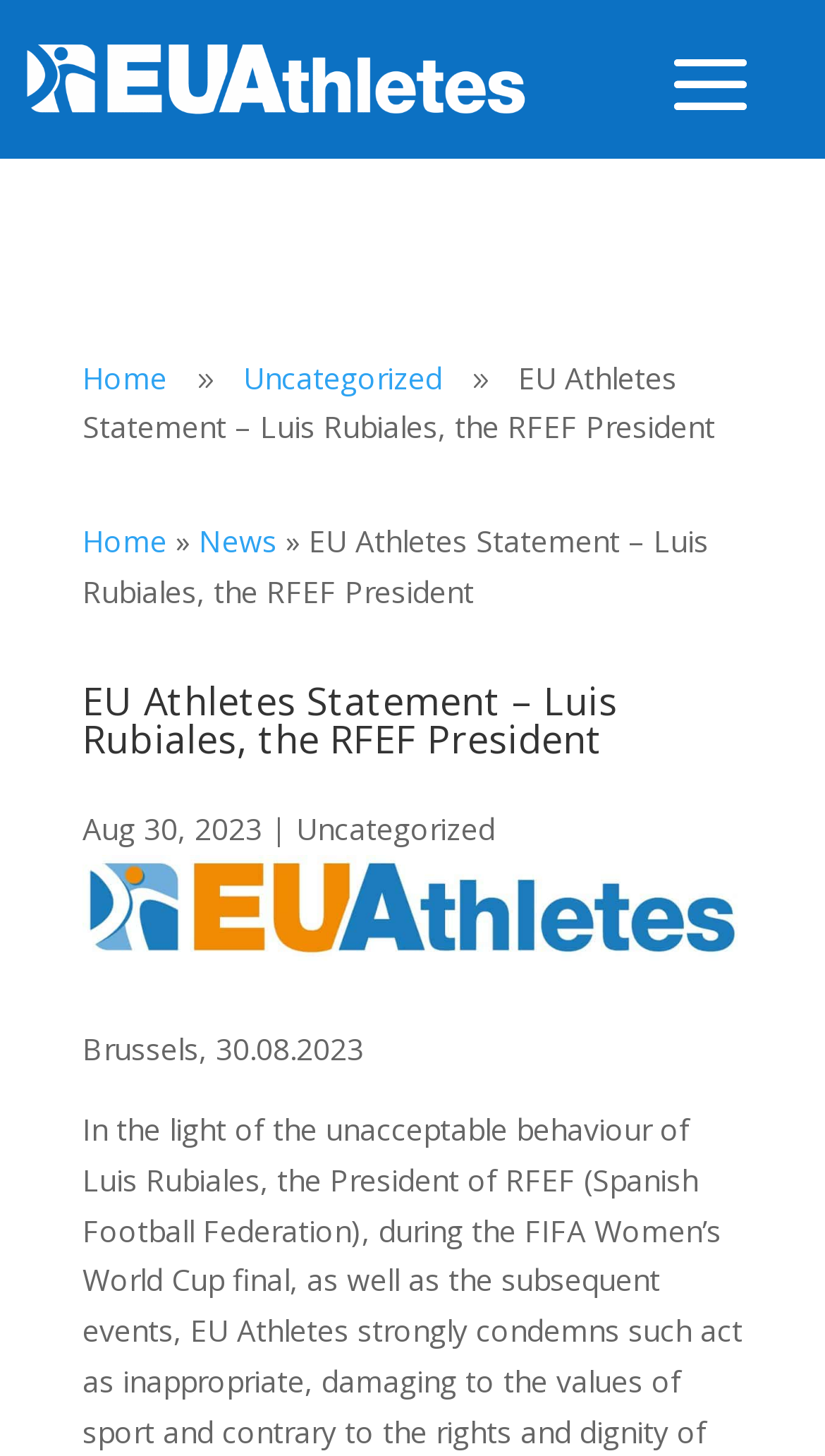Use a single word or phrase to answer the question: 
Is there an image on the webpage?

Yes